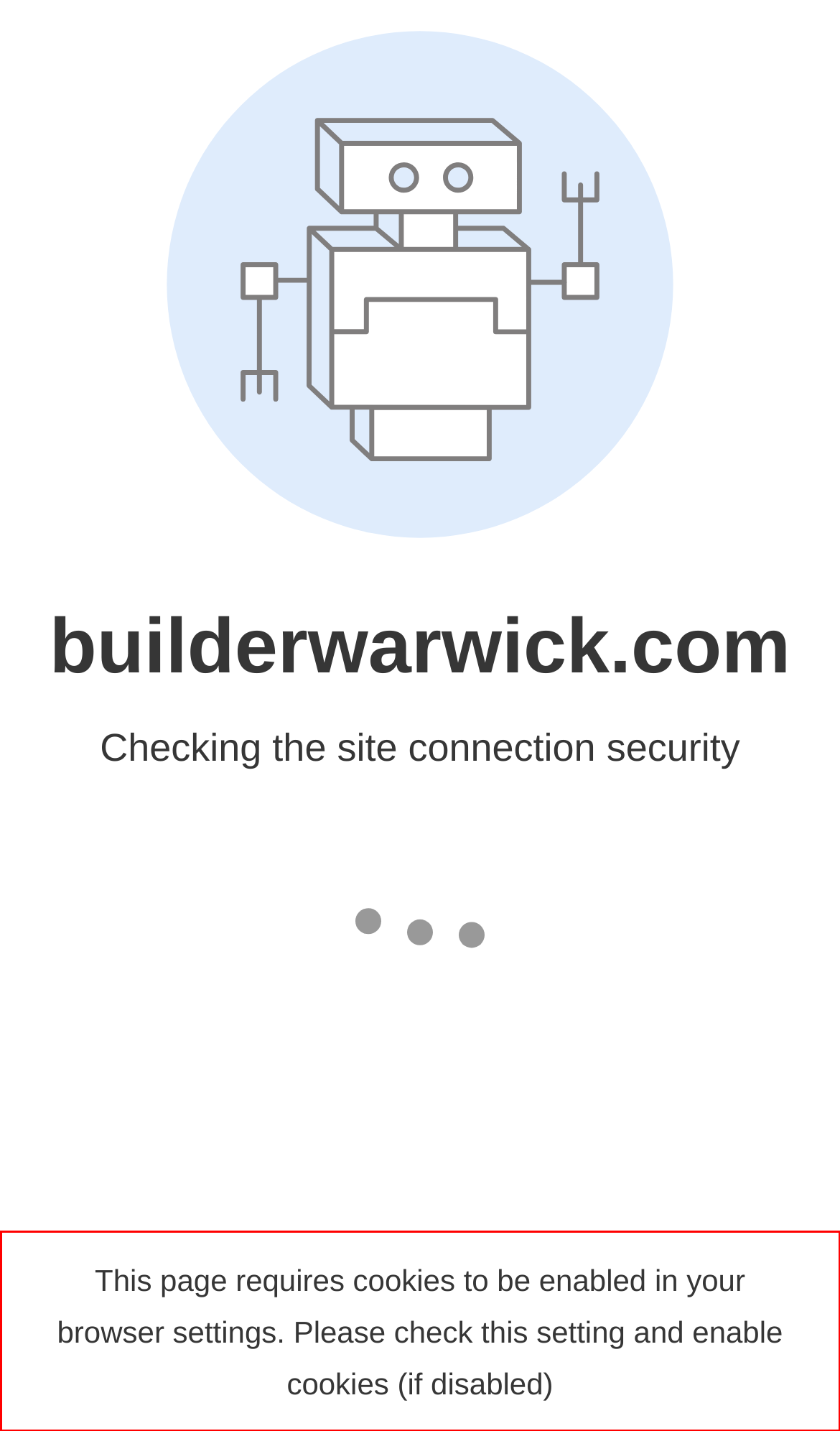Given the screenshot of a webpage, identify the red rectangle bounding box and recognize the text content inside it, generating the extracted text.

This page requires cookies to be enabled in your browser settings. Please check this setting and enable cookies (if disabled)